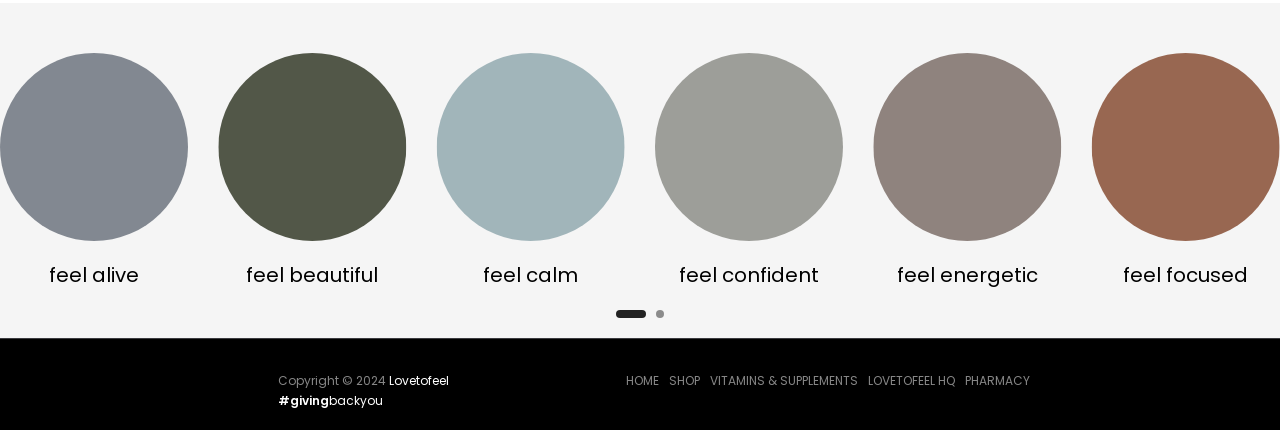What is the copyright year mentioned on the webpage?
Please provide a detailed and comprehensive answer to the question.

I found the StaticText element with the text 'Copyright © 2024' at the bottom of the webpage, which indicates the copyright year.